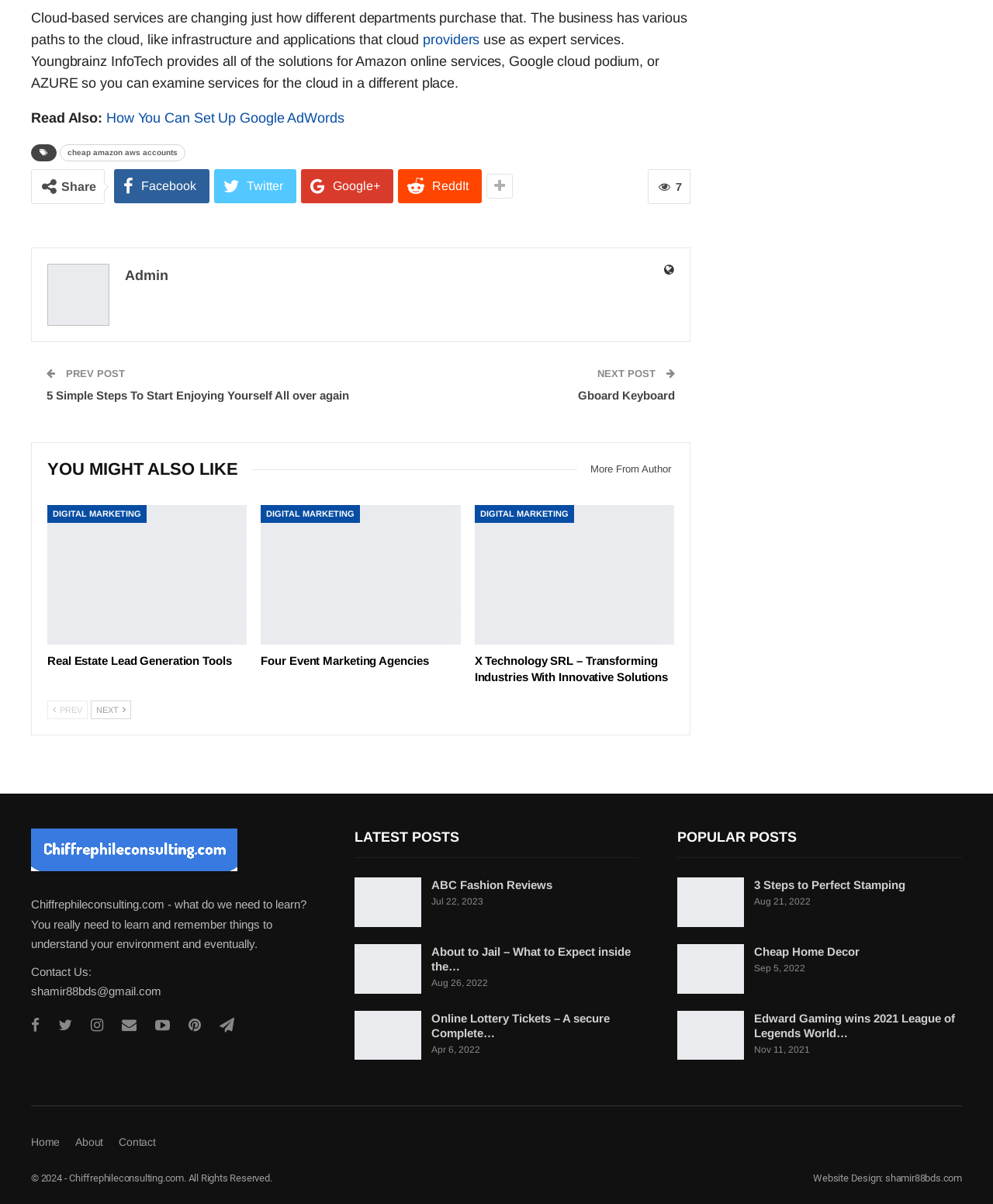How many social media links are in the footer?
Answer briefly with a single word or phrase based on the image.

6